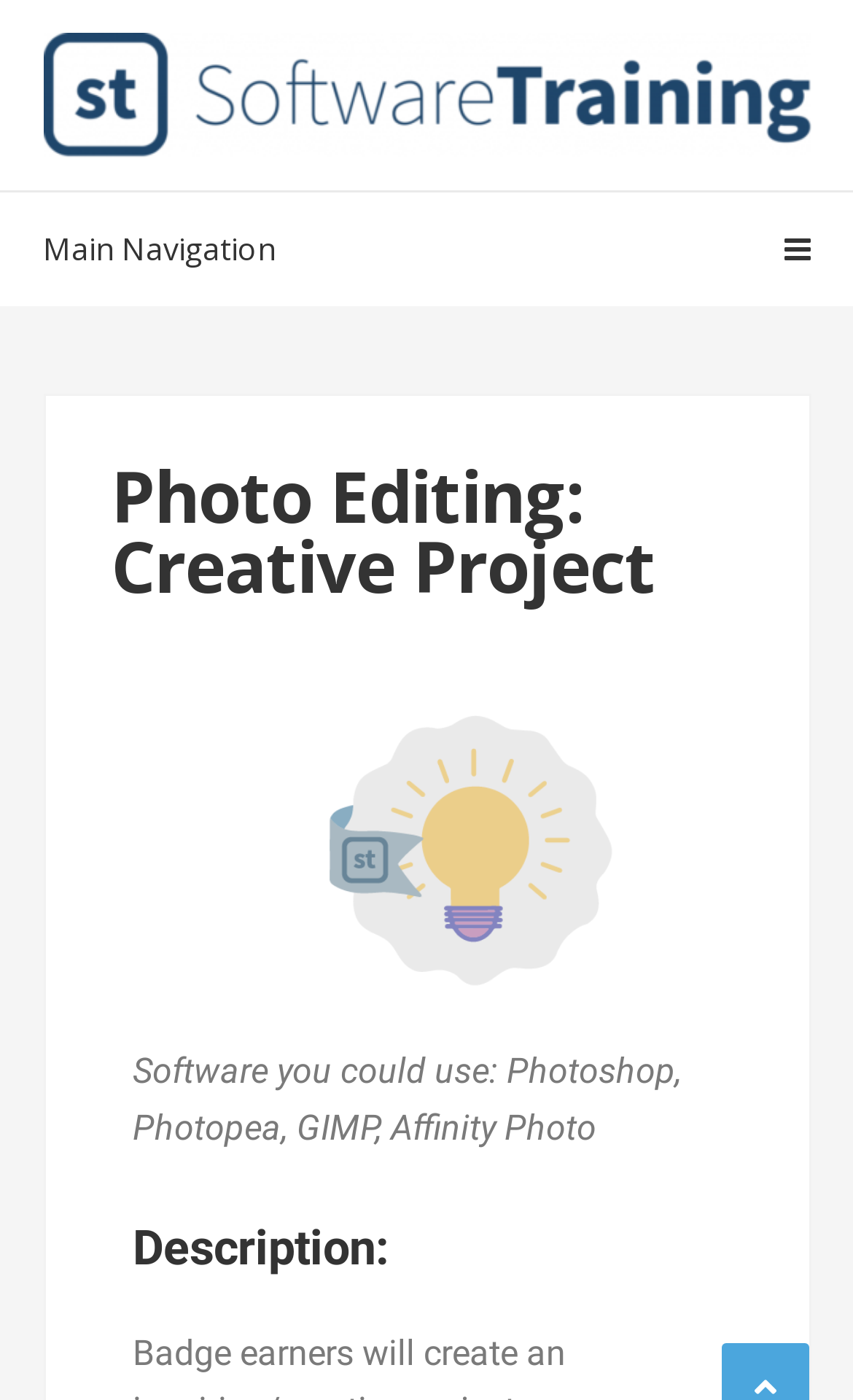Use a single word or phrase to answer the question: 
What is the title of the section that describes the project?

Description: